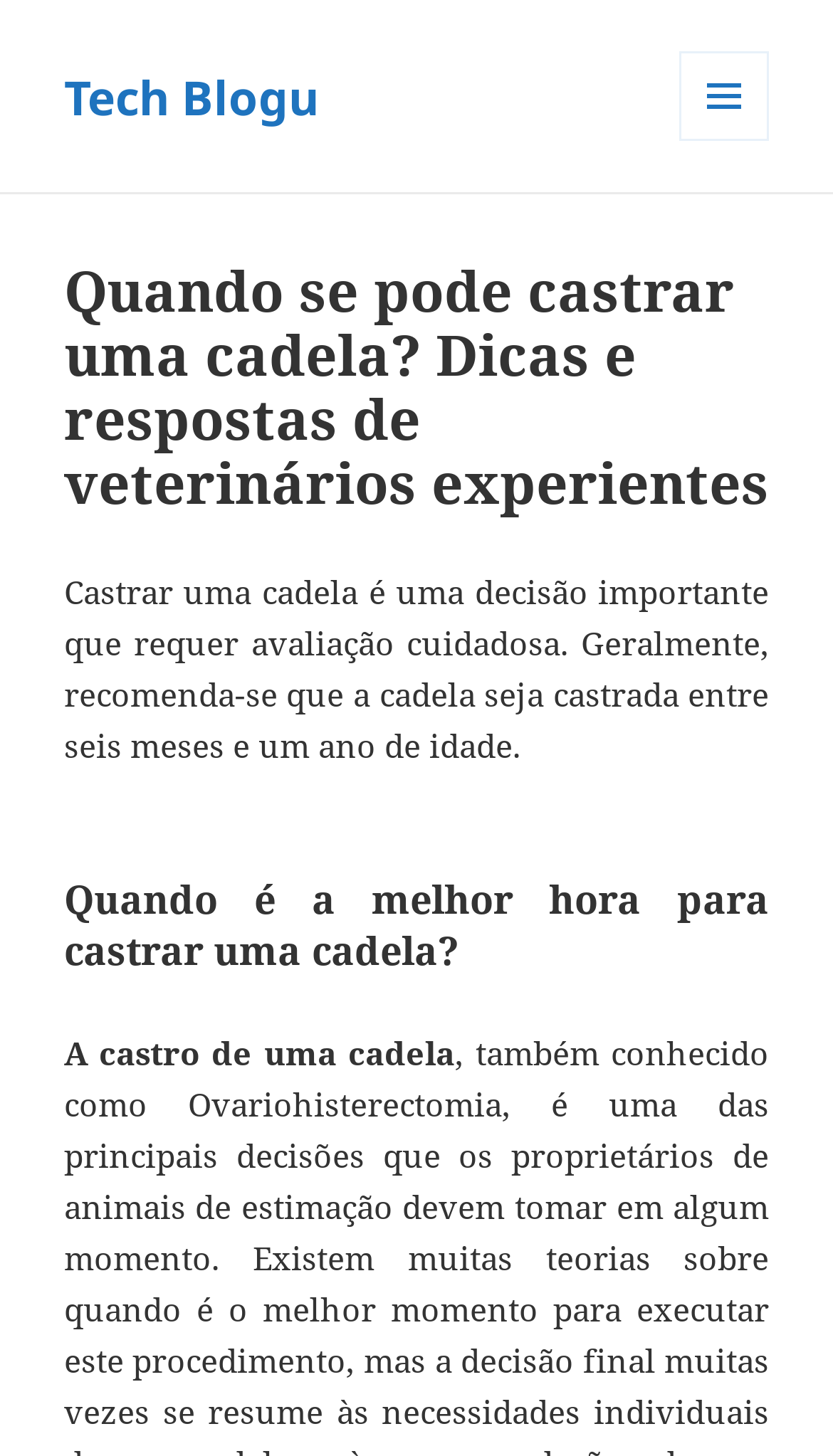What is the title of the first article?
Provide a comprehensive and detailed answer to the question.

The title of the first article is 'Quando se pode castrar uma cadela? Dicas e respostas de veterinários experientes', which is a heading element on the webpage.